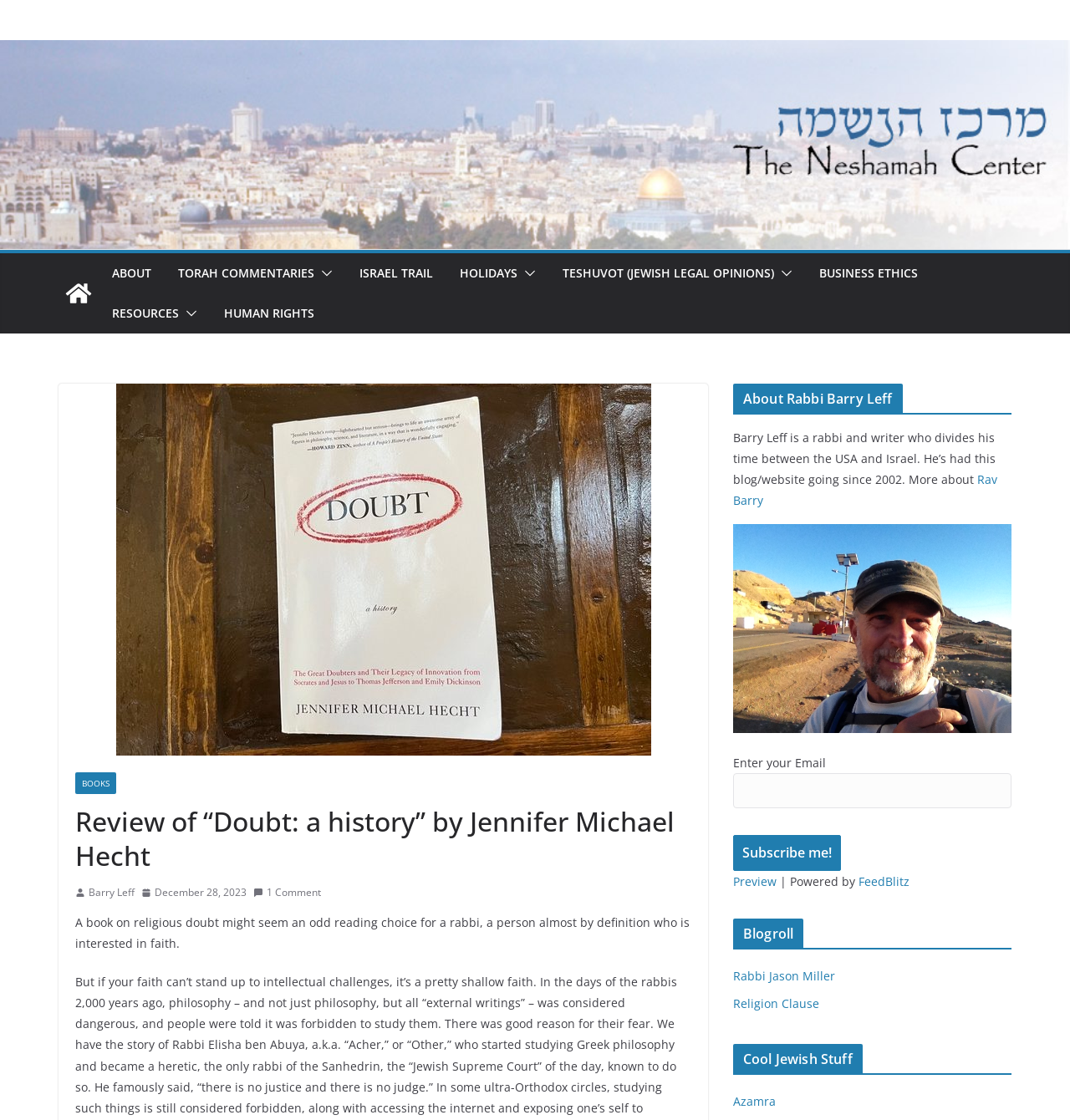What is the purpose of the textbox?
By examining the image, provide a one-word or phrase answer.

Enter your Email